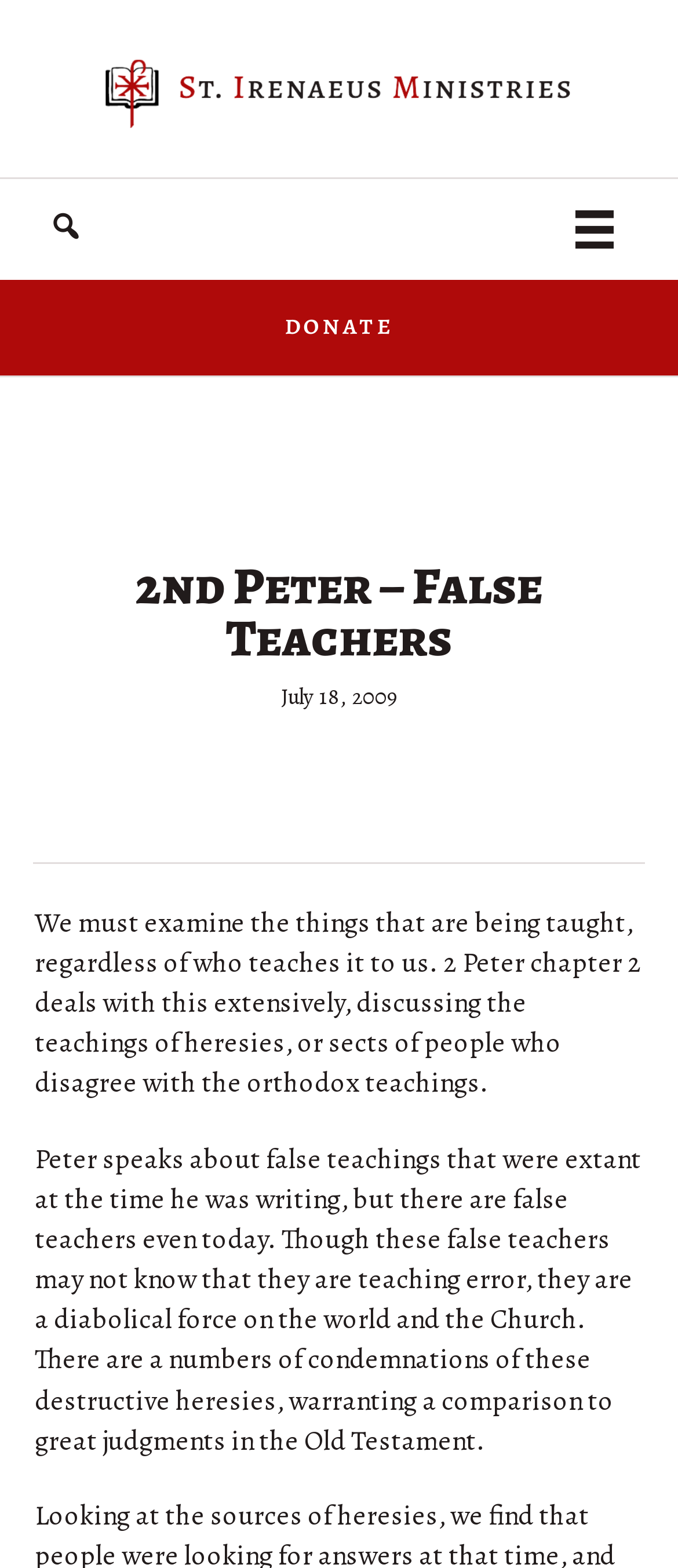Return the bounding box coordinates of the UI element that corresponds to this description: "parent_node: about aria-label="Menu"". The coordinates must be given as four float numbers in the range of 0 and 1, [left, top, right, bottom].

[0.801, 0.114, 0.951, 0.179]